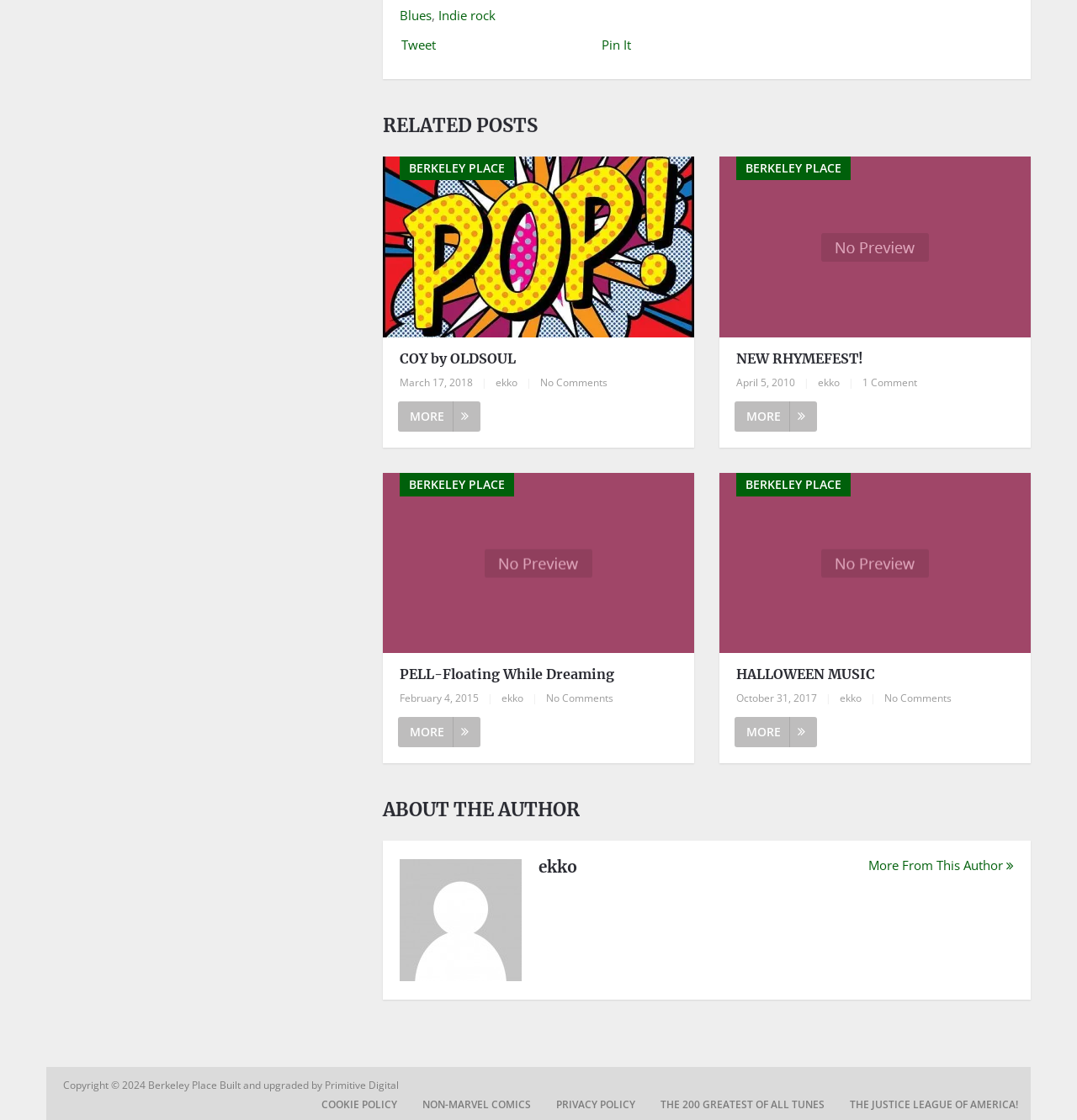Answer this question using a single word or a brief phrase:
What is the name of the author of the posts on this webpage?

ekko